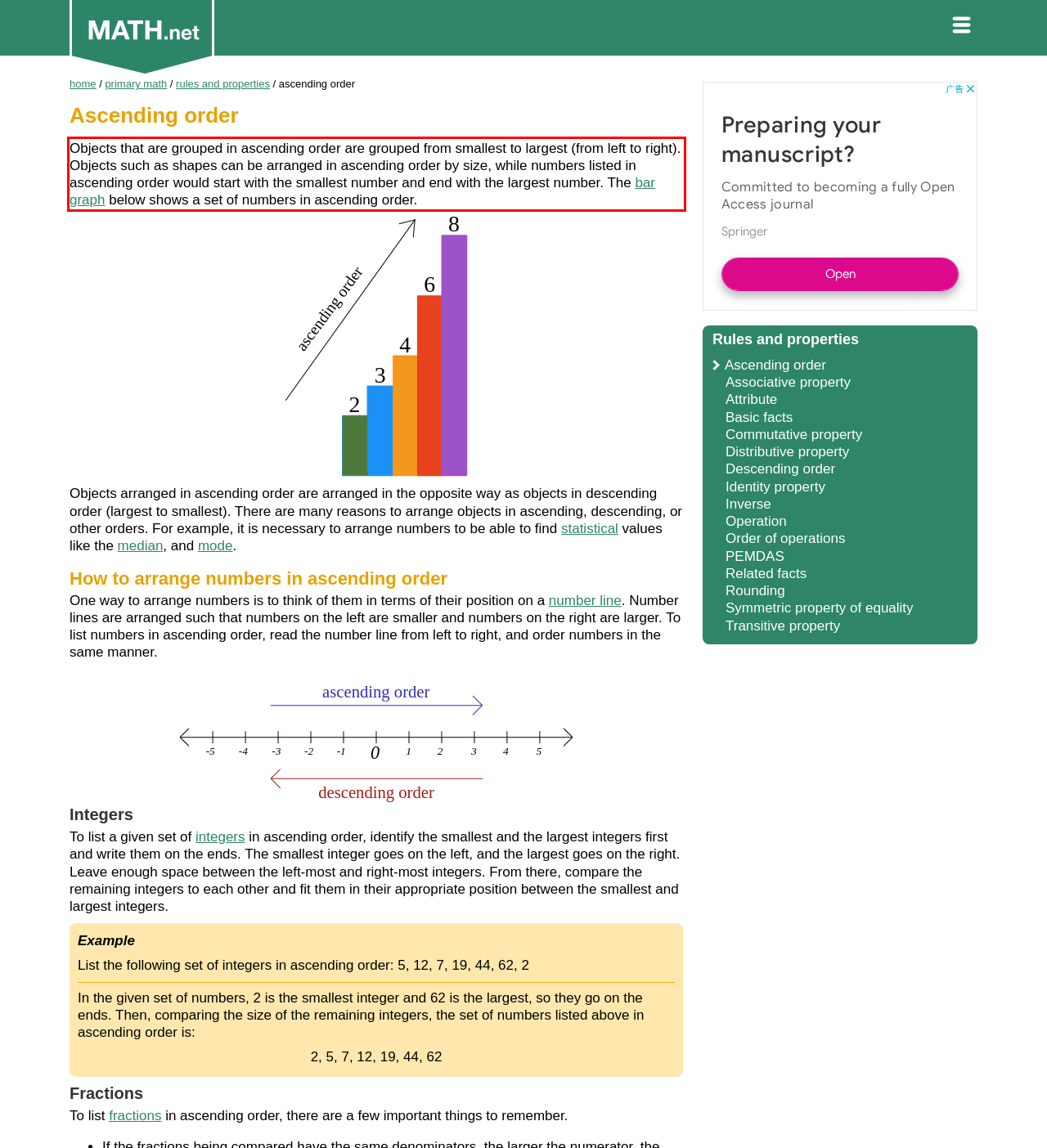Please examine the webpage screenshot and extract the text within the red bounding box using OCR.

Objects that are grouped in ascending order are grouped from smallest to largest (from left to right). Objects such as shapes can be arranged in ascending order by size, while numbers listed in ascending order would start with the smallest number and end with the largest number. The bar graph below shows a set of numbers in ascending order.